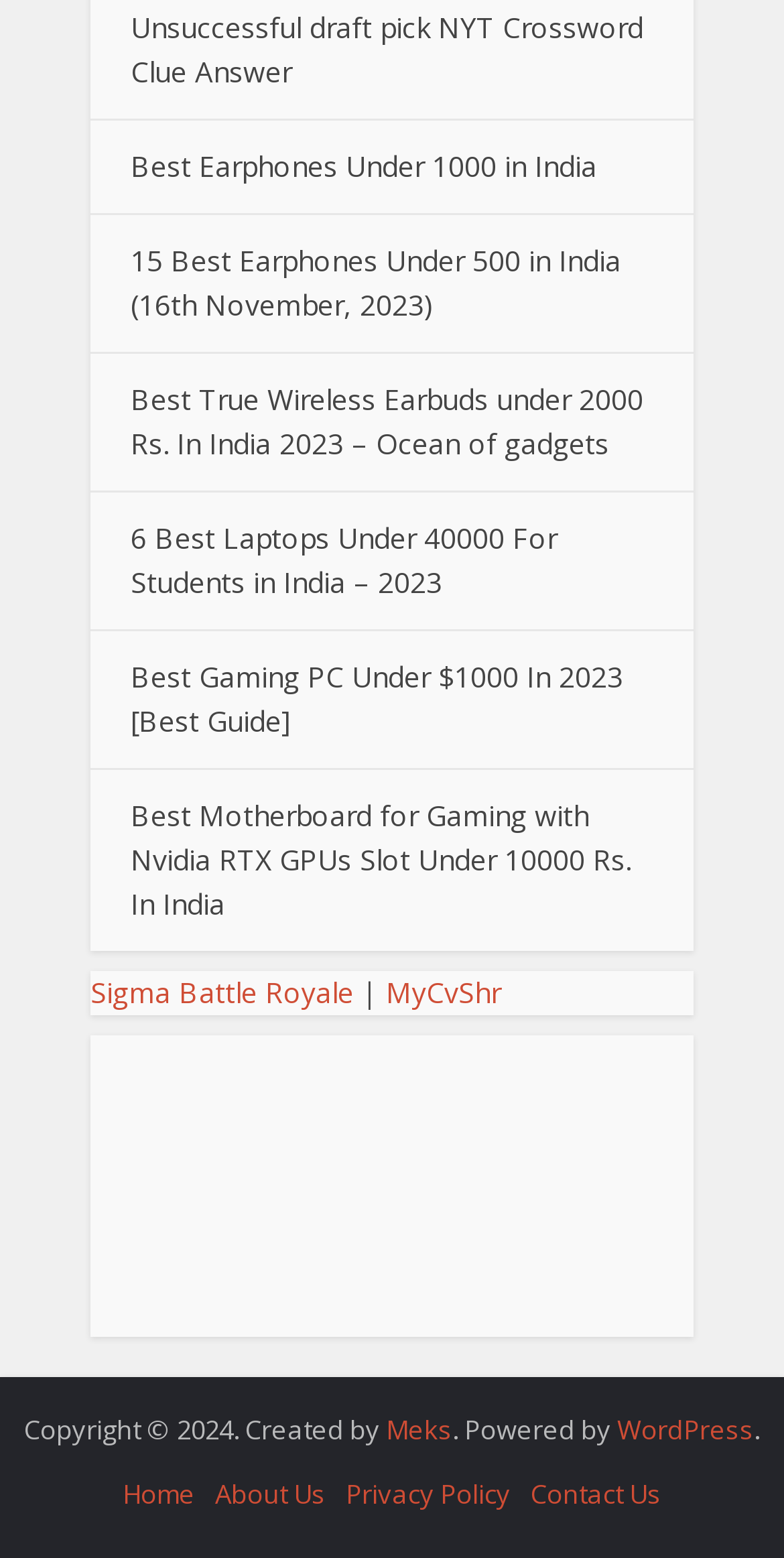Please examine the image and answer the question with a detailed explanation:
What is the name of the platform that powers the website?

The footer of the webpage has a link to 'WordPress', which indicates that the website is powered by WordPress.